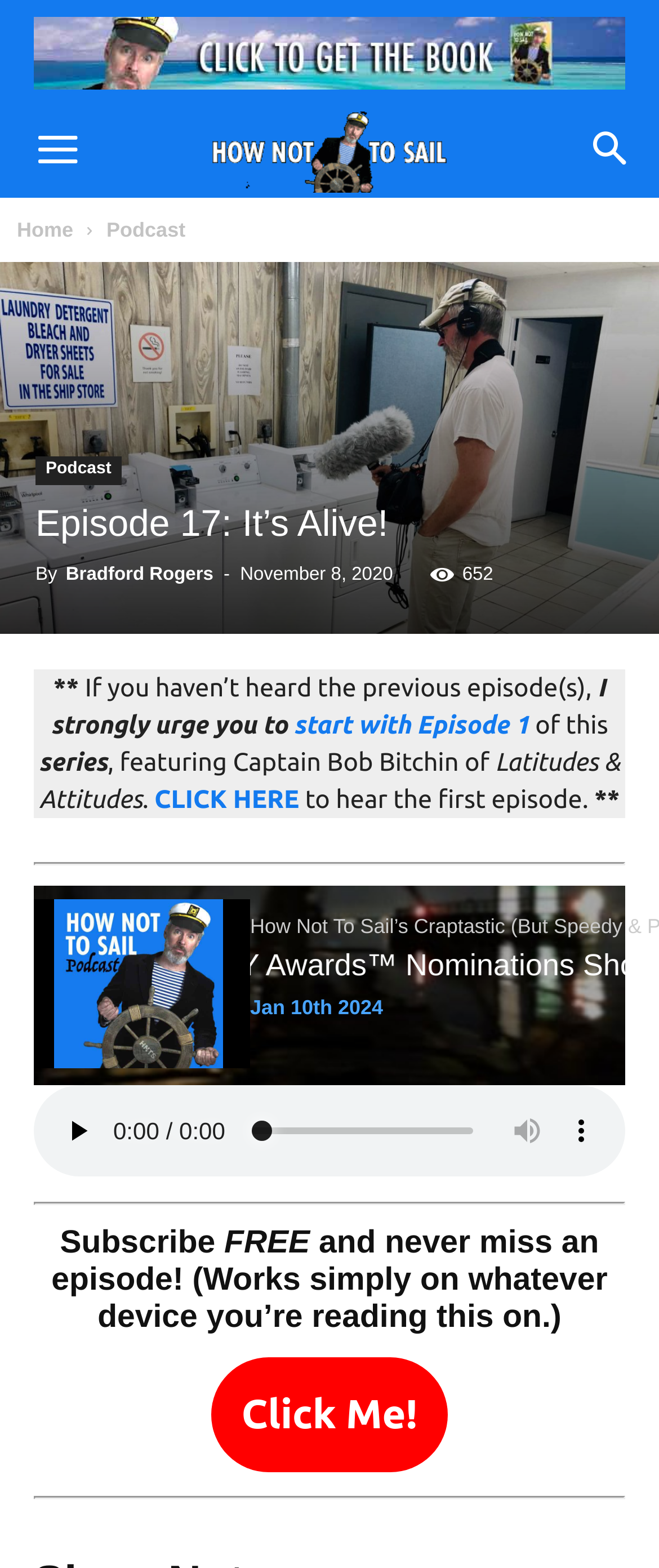Determine the bounding box coordinates of the clickable element to complete this instruction: "Search for something". Provide the coordinates in the format of four float numbers between 0 and 1, [left, top, right, bottom].

[0.856, 0.068, 1.0, 0.126]